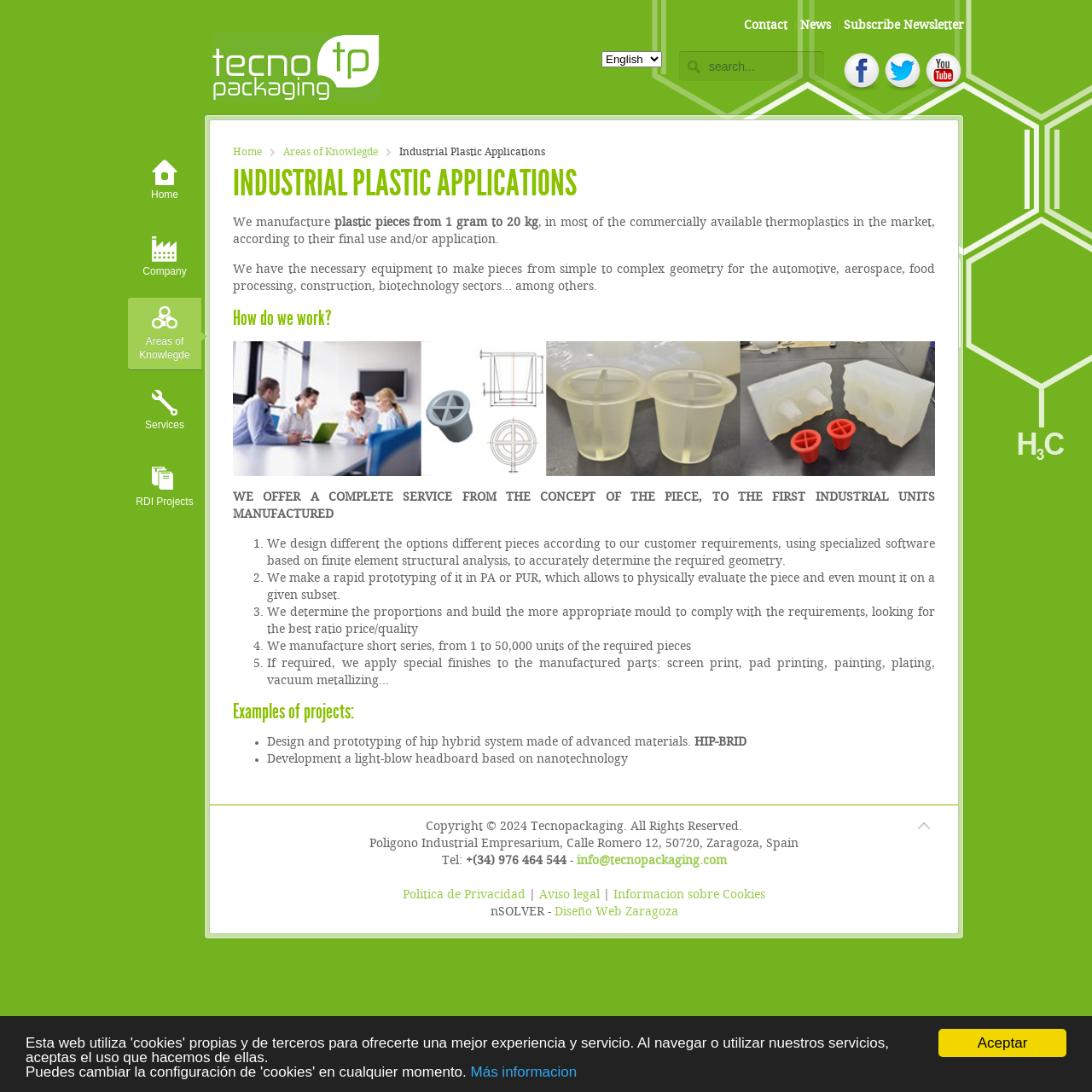Find and indicate the bounding box coordinates of the region you should select to follow the given instruction: "Search for something".

[0.622, 0.047, 0.755, 0.074]